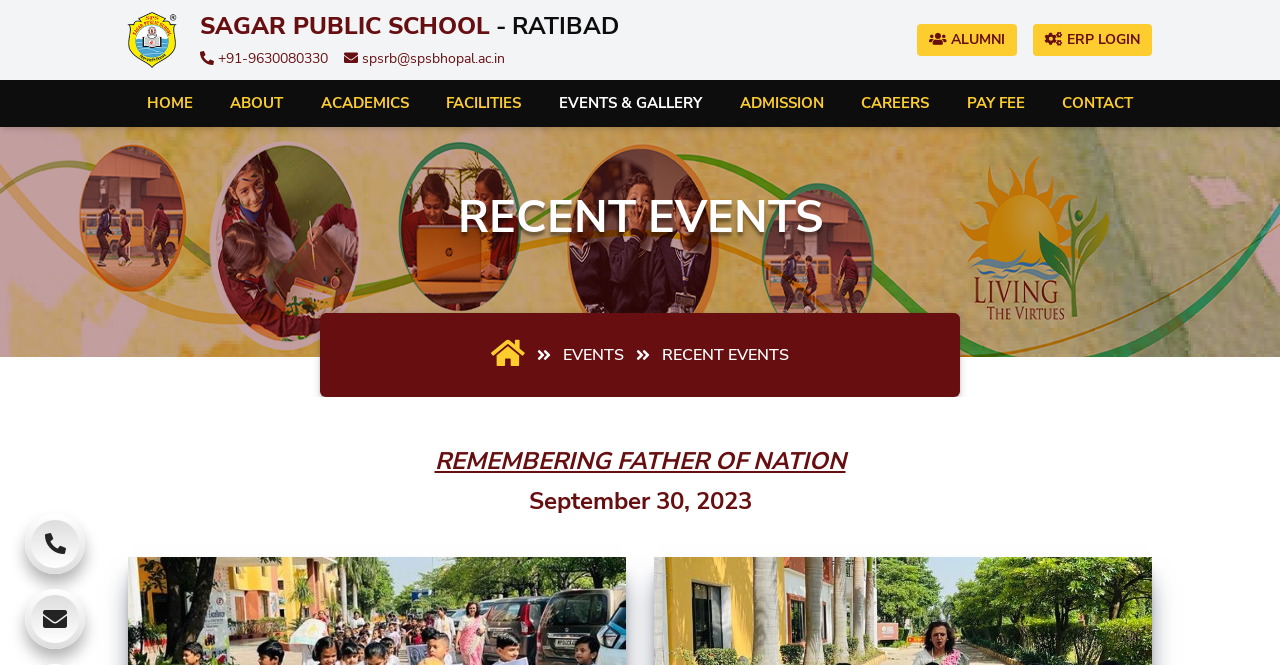Identify the bounding box of the HTML element described here: "law assignment help". Provide the coordinates as four float numbers between 0 and 1: [left, top, right, bottom].

None